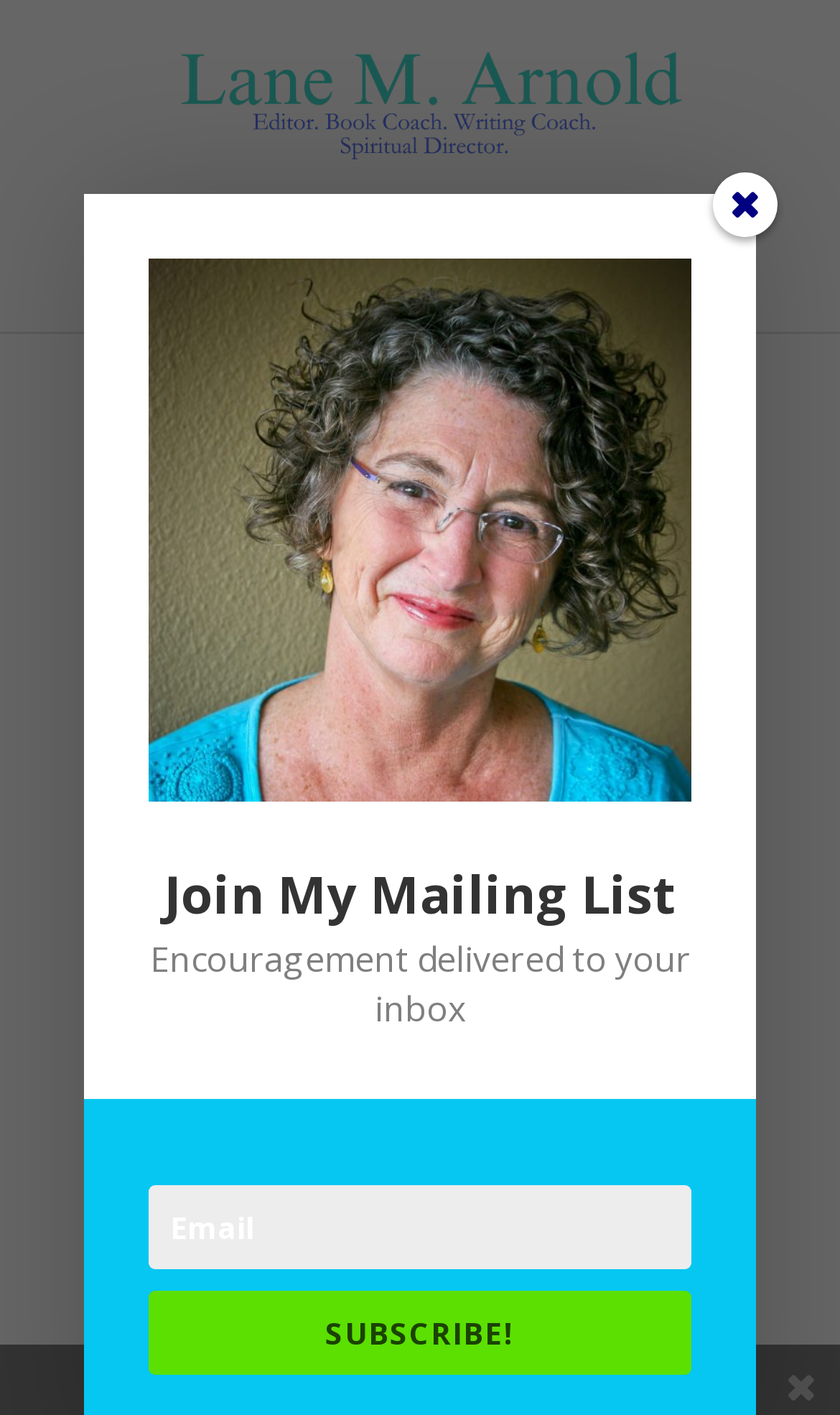Examine the screenshot and answer the question in as much detail as possible: How many links are there in the top section?

In the top section of the webpage, there are two links: one is the author's name 'Lane M. Arnold', and the other is the link to the author's writing category.